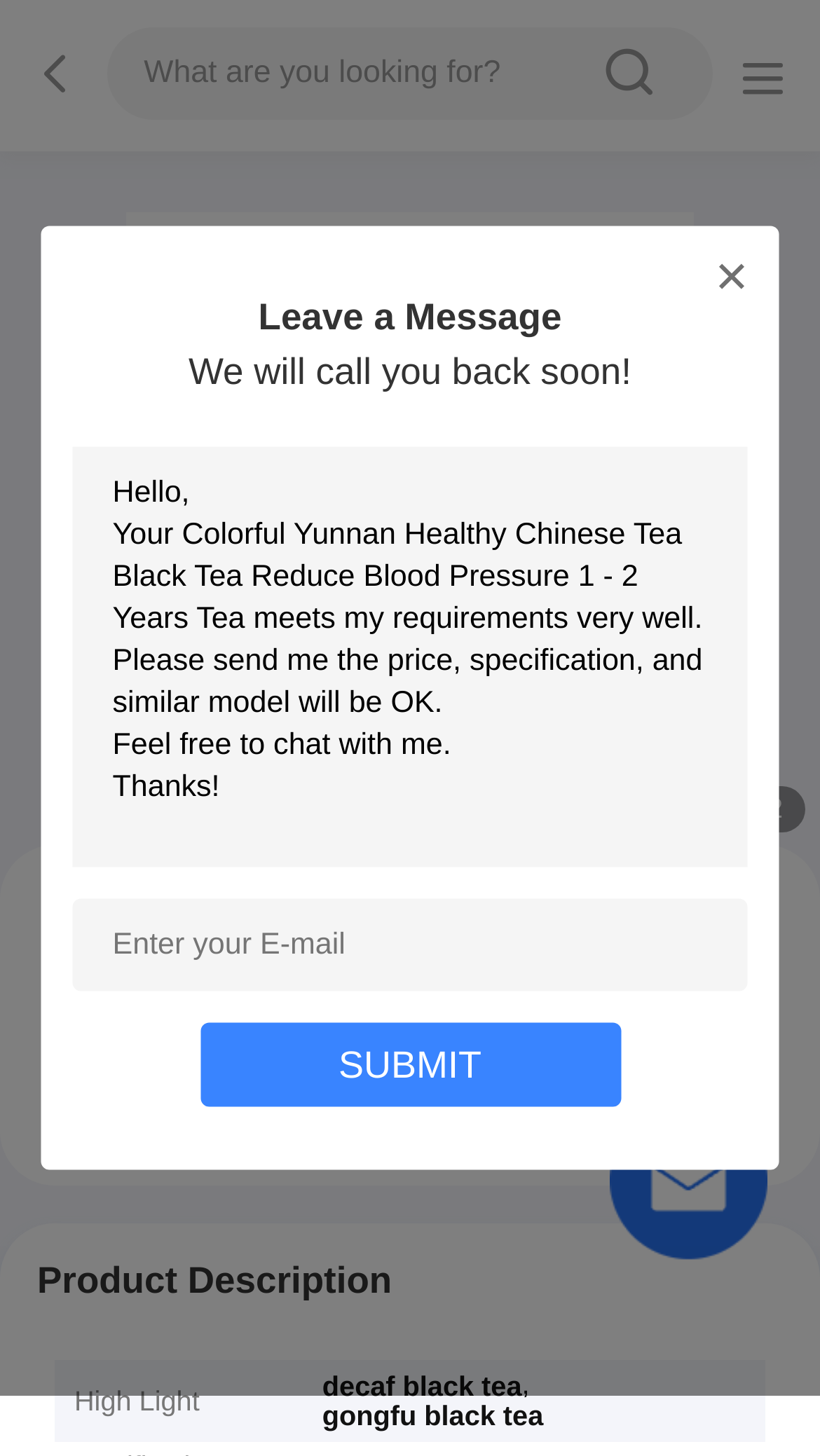Reply to the question with a single word or phrase:
What are the product features?

decaf black tea, gongfu black tea